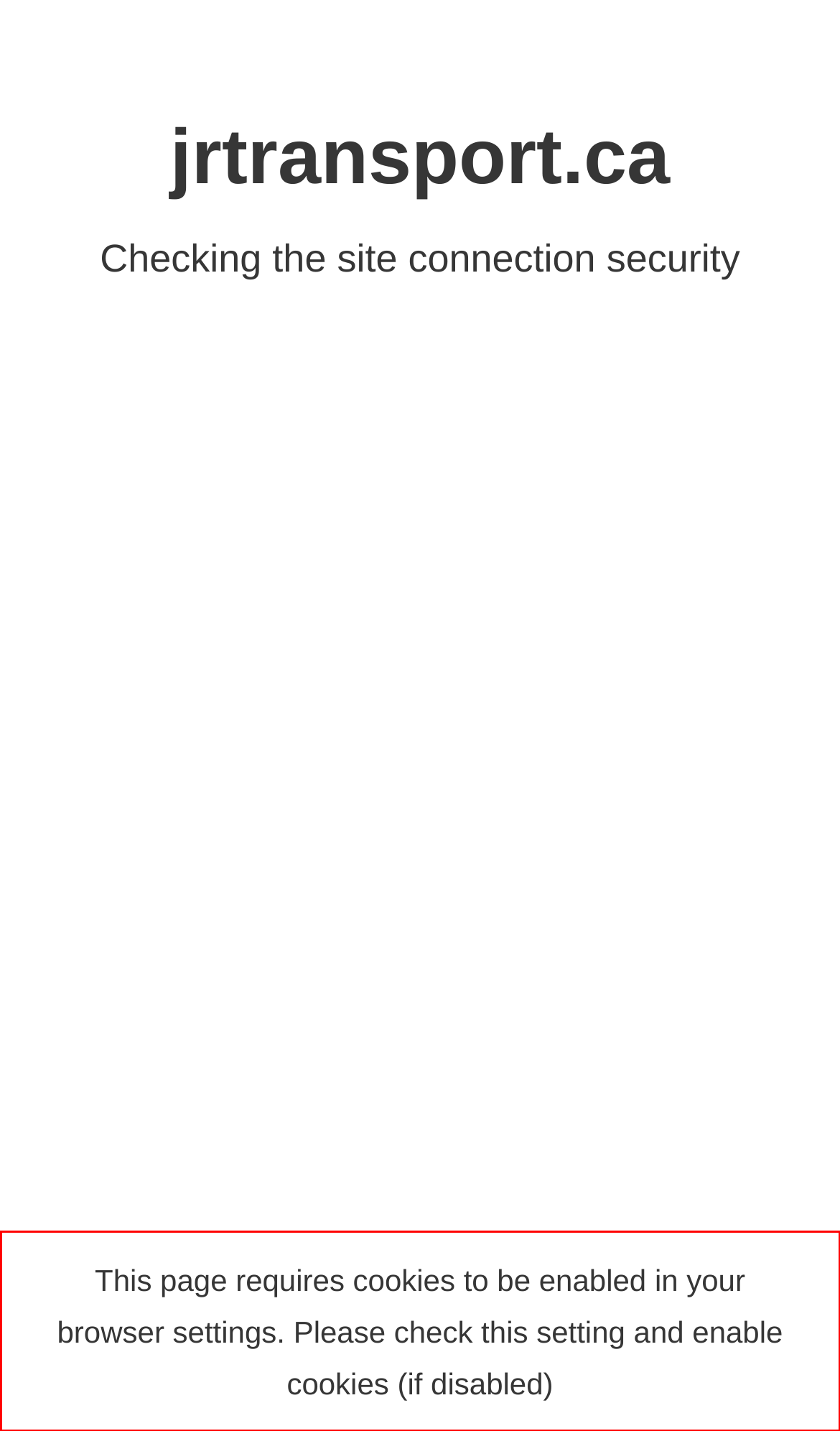Review the screenshot of the webpage and recognize the text inside the red rectangle bounding box. Provide the extracted text content.

This page requires cookies to be enabled in your browser settings. Please check this setting and enable cookies (if disabled)